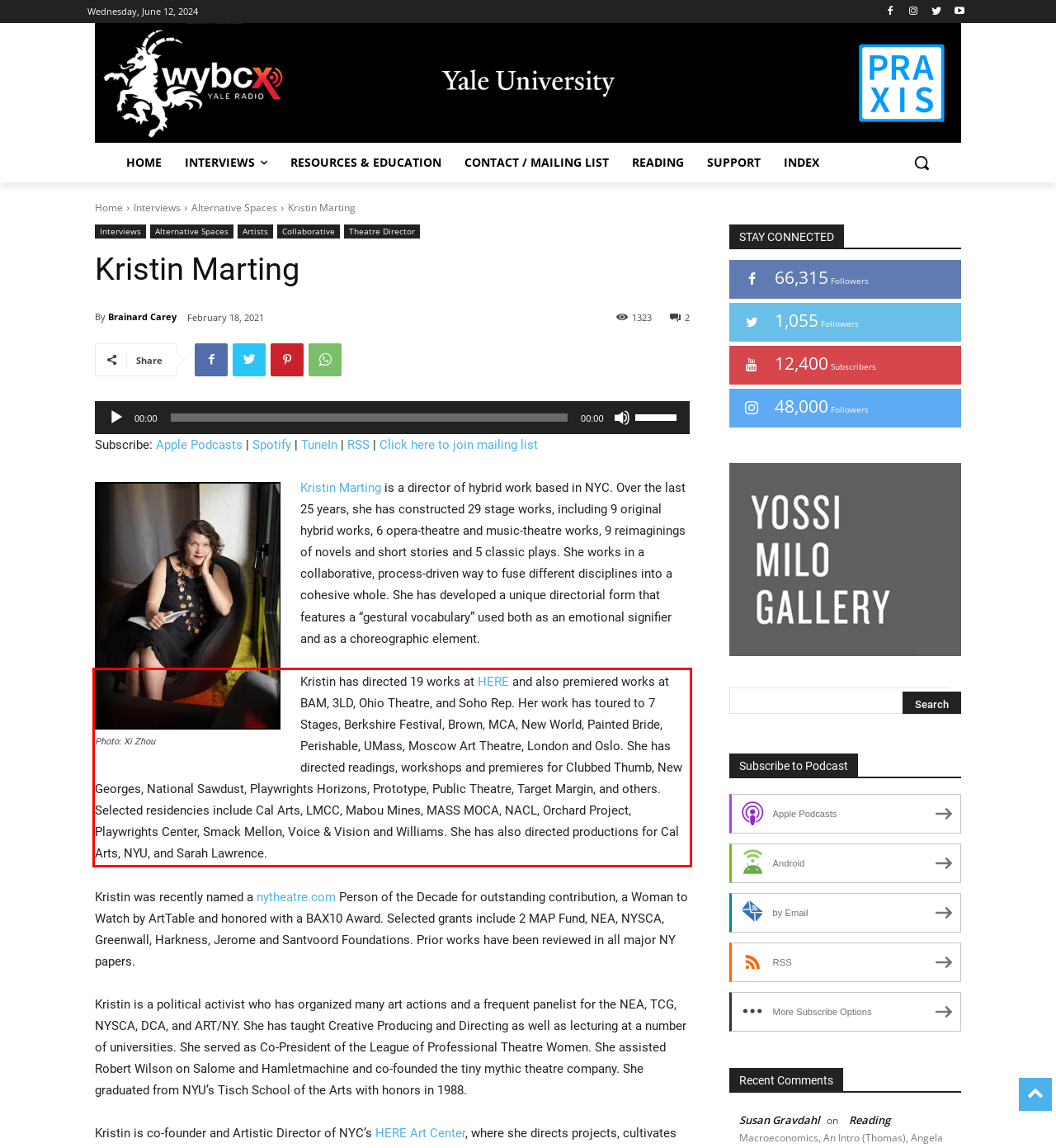Using the provided webpage screenshot, identify and read the text within the red rectangle bounding box.

Kristin has directed 19 works at HERE and also premiered works at BAM, 3LD, Ohio Theatre, and Soho Rep. Her work has toured to 7 Stages, Berkshire Festival, Brown, MCA, New World, Painted Bride, Perishable, UMass, Moscow Art Theatre, London and Oslo. She has directed readings, workshops and premieres for Clubbed Thumb, New Georges, National Sawdust, Playwrights Horizons, Prototype, Public Theatre, Target Margin, and others. Selected residencies include Cal Arts, LMCC, Mabou Mines, MASS MOCA, NACL, Orchard Project, Playwrights Center, Smack Mellon, Voice & Vision and Williams. She has also directed productions for Cal Arts, NYU, and Sarah Lawrence.